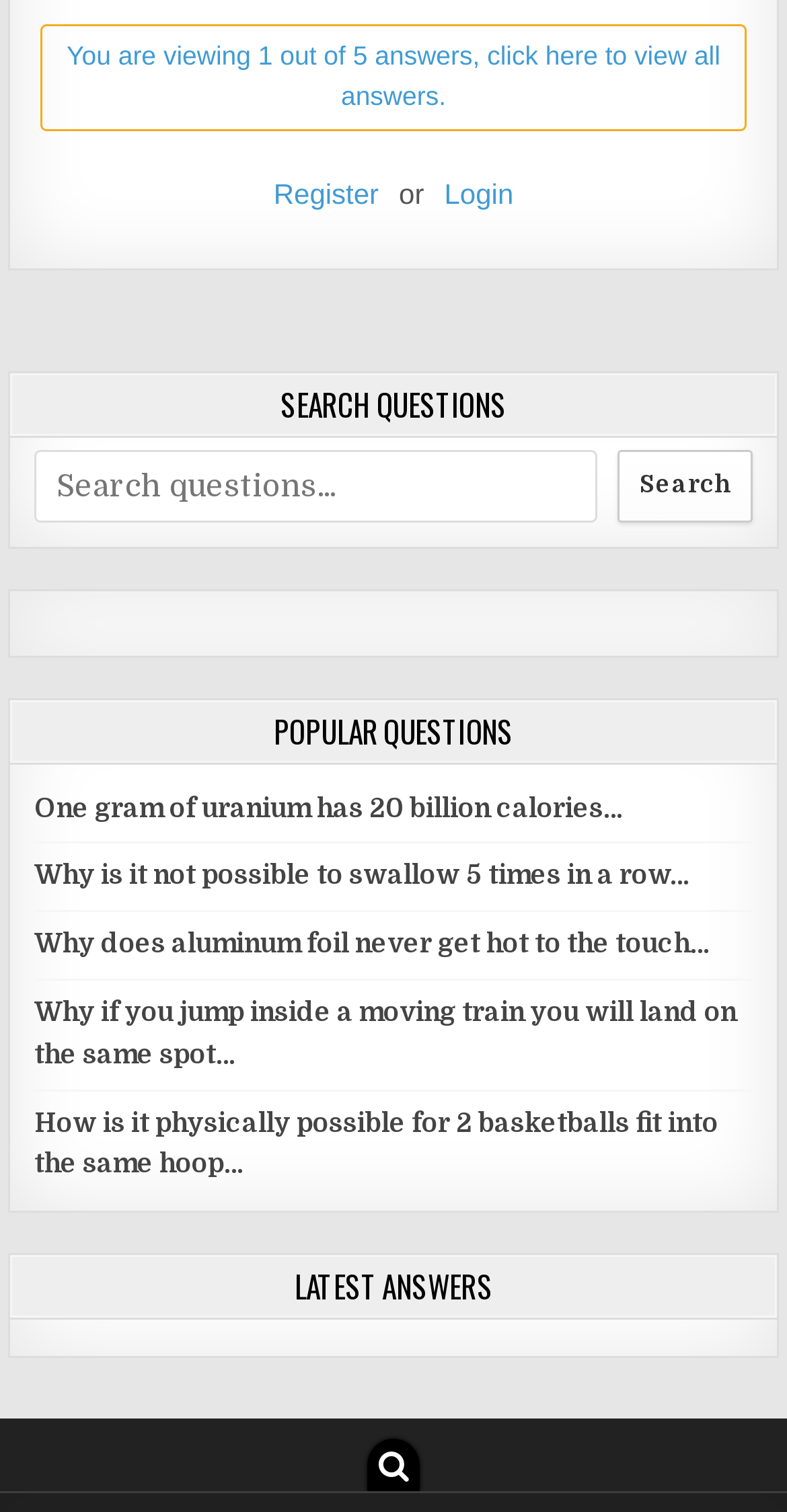What is the purpose of the search bar?
Please answer the question with a detailed and comprehensive explanation.

The search bar is located at the top of the webpage, and it allows users to input keywords or phrases to search for specific questions. This feature enables users to quickly find answers to their questions.